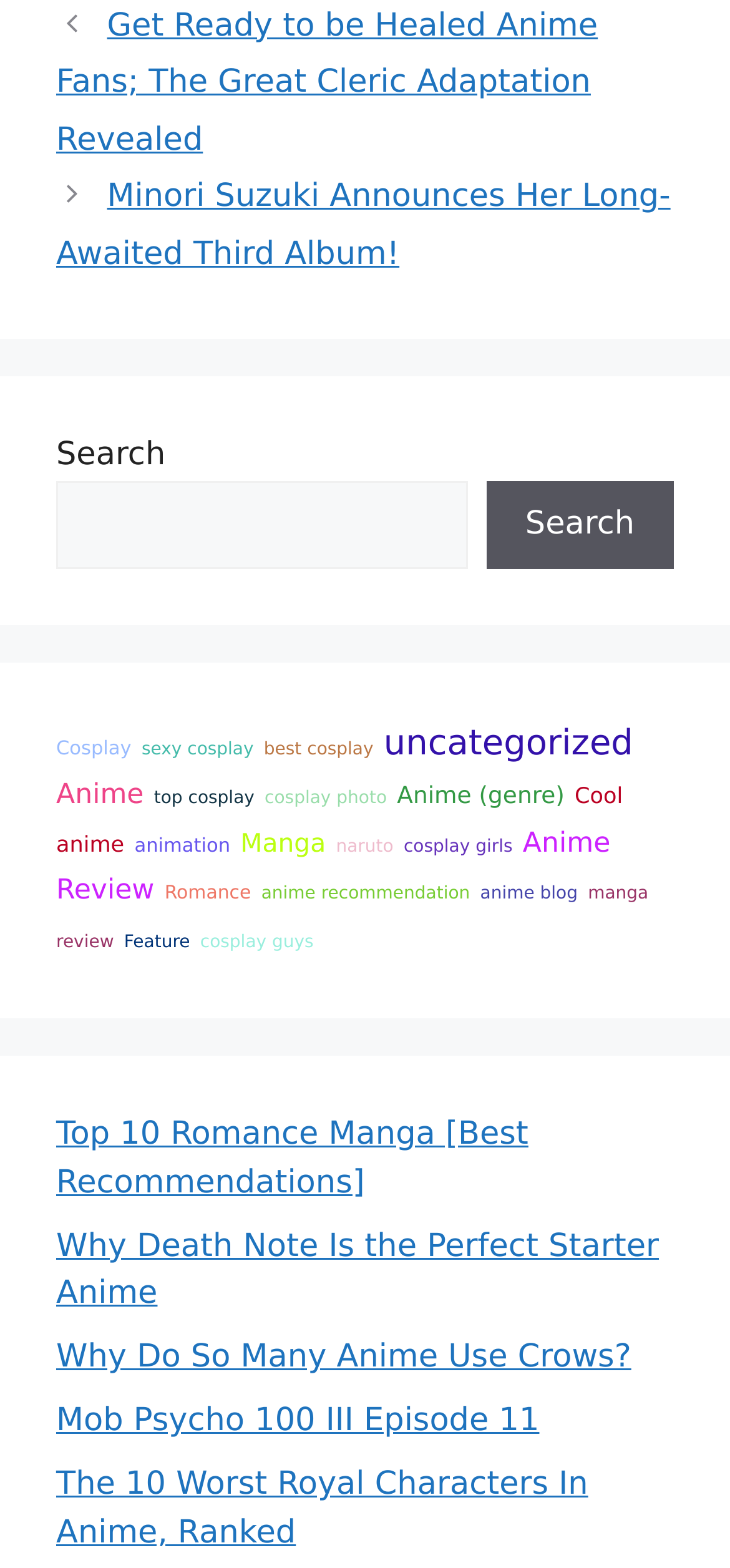Locate the bounding box coordinates of the segment that needs to be clicked to meet this instruction: "Search for anime".

[0.077, 0.307, 0.64, 0.363]